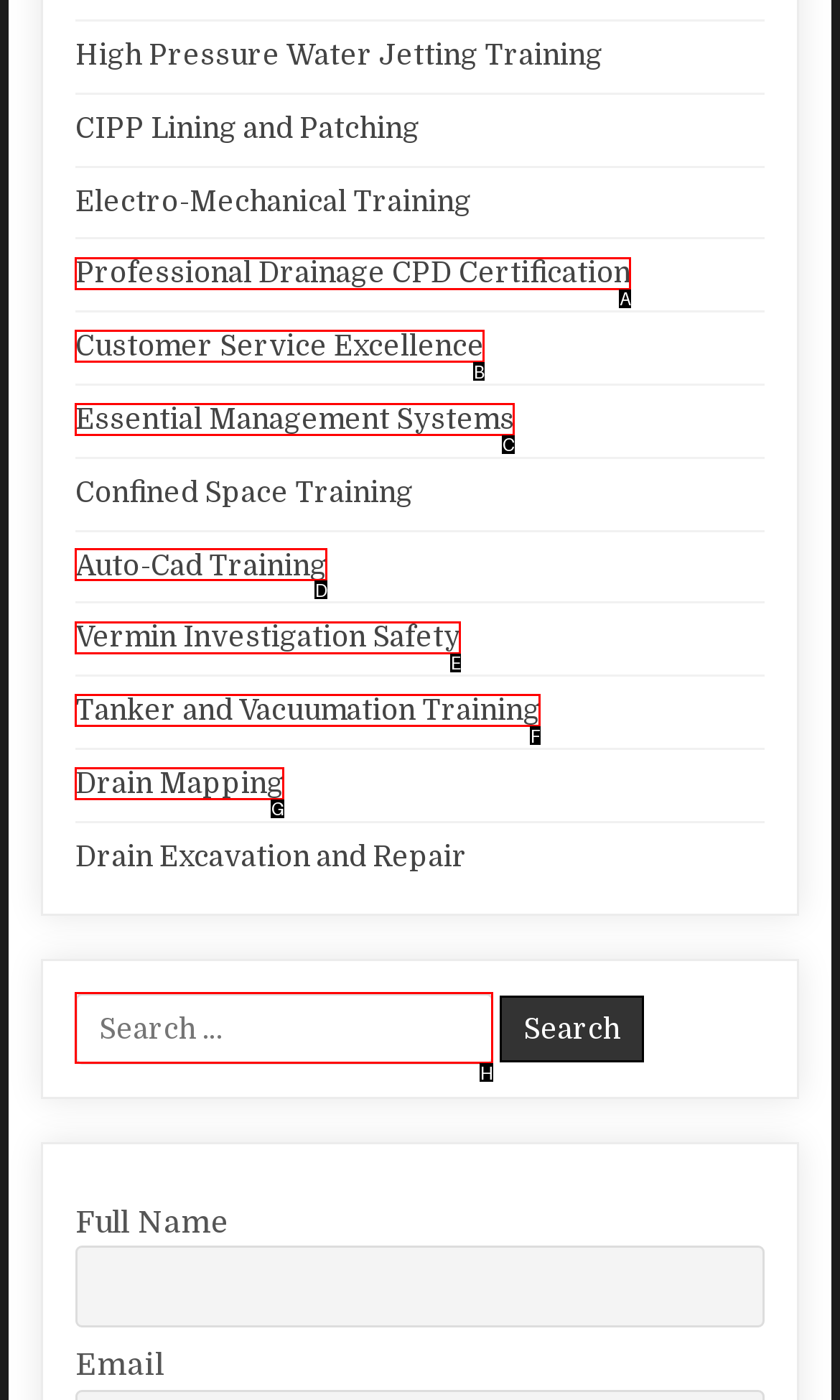Determine which option aligns with the description: Tanker and Vacuumation Training. Provide the letter of the chosen option directly.

F